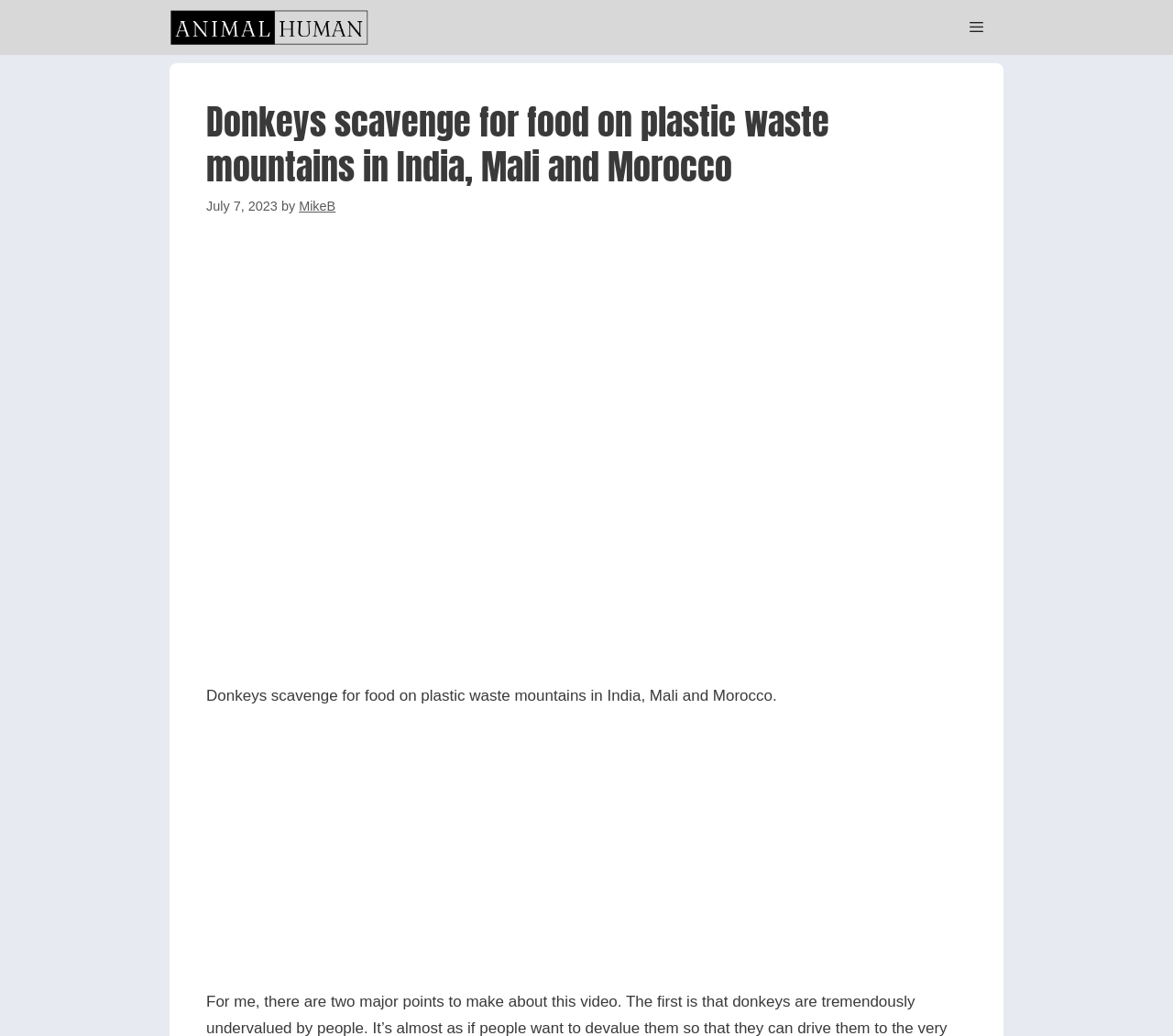What is the name of the website?
Please use the image to provide a one-word or short phrase answer.

Freethinking Animal Advocate